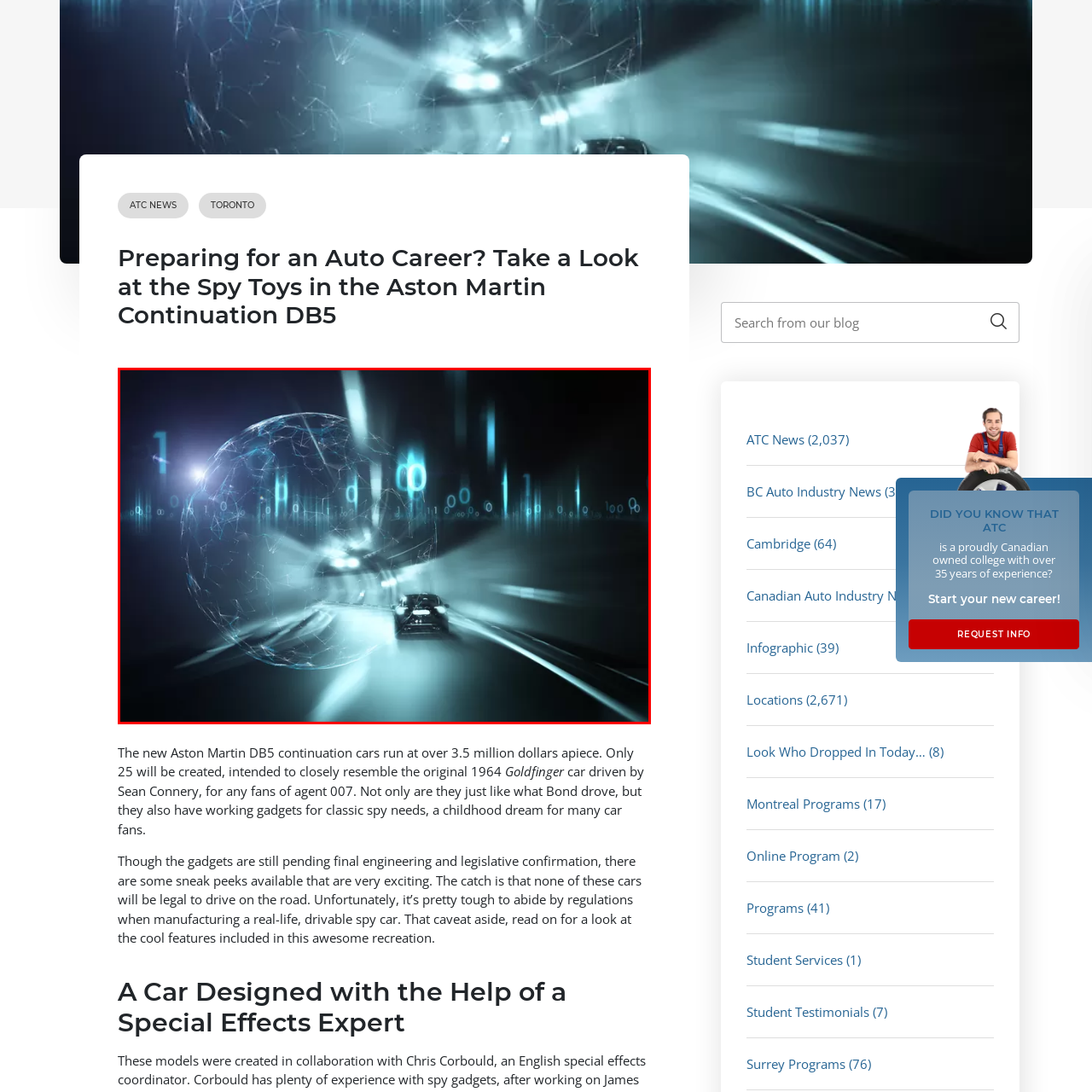What is the inspiration behind the artwork?
Focus on the image section enclosed by the red bounding box and answer the question thoroughly.

The caption suggests that the artwork reflects the theme of preparing for an auto career, and it potentially draws inspiration from high-tech advancements in vehicles like the Aston Martin DB5 Continuation, which is a specific model of car known for its innovative features.